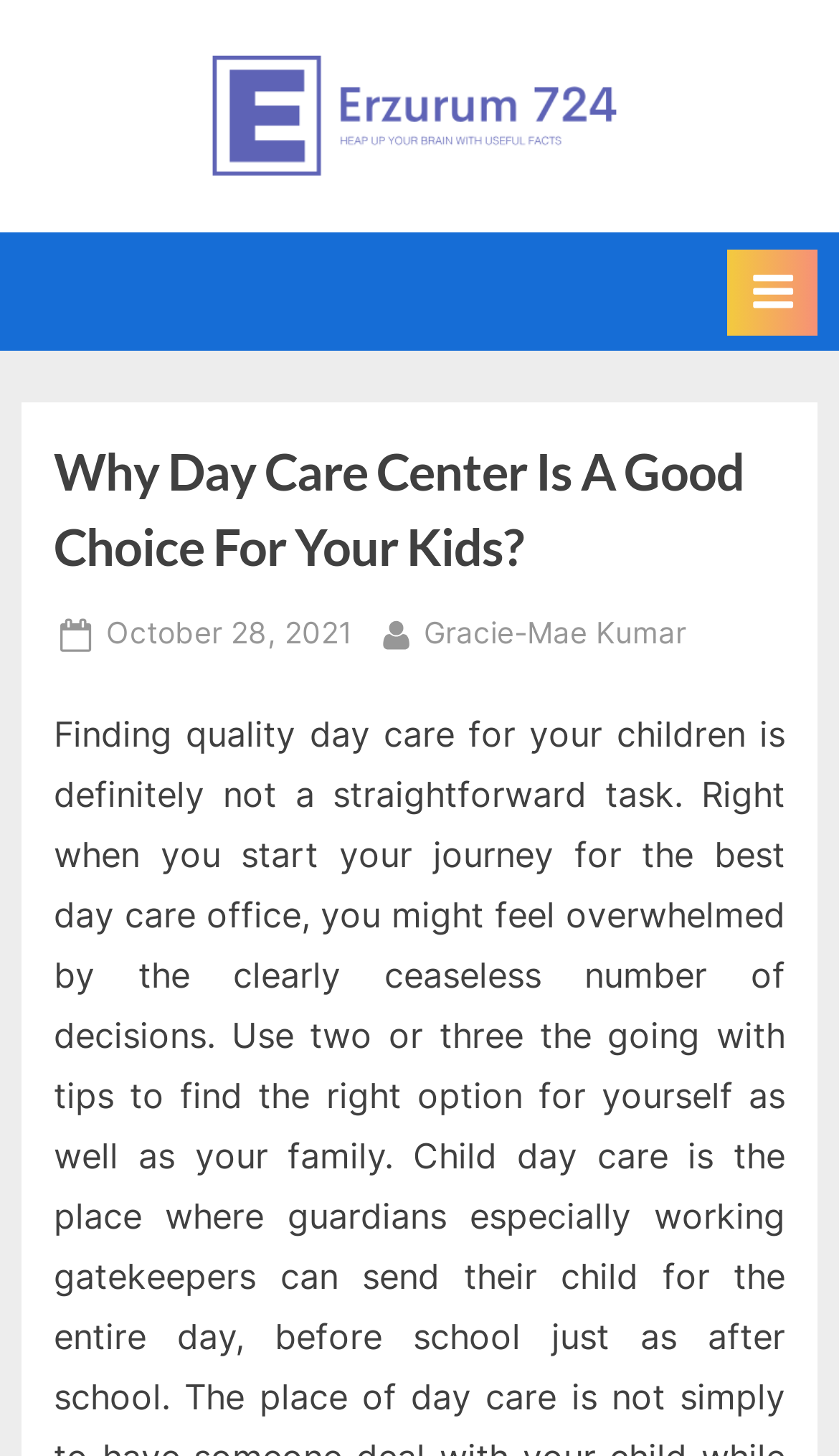What is the name of the day care center?
Please give a detailed and elaborate answer to the question.

The name of the day care center can be found in the top-left corner of the webpage, where it is written as 'Erzurum 724' and also has an image with the same name.